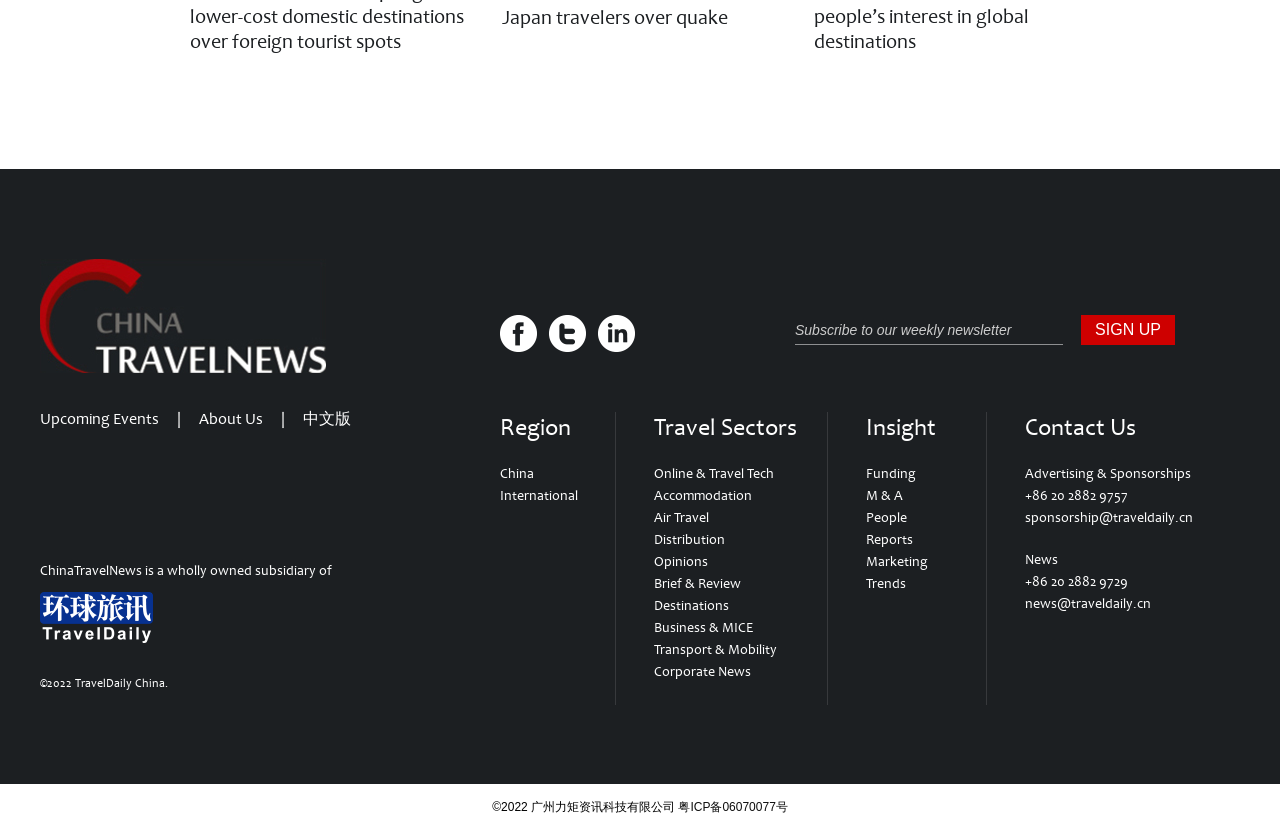Determine the bounding box coordinates for the area that should be clicked to carry out the following instruction: "Click on the 'ChinaTravelNews' link".

[0.031, 0.312, 0.255, 0.336]